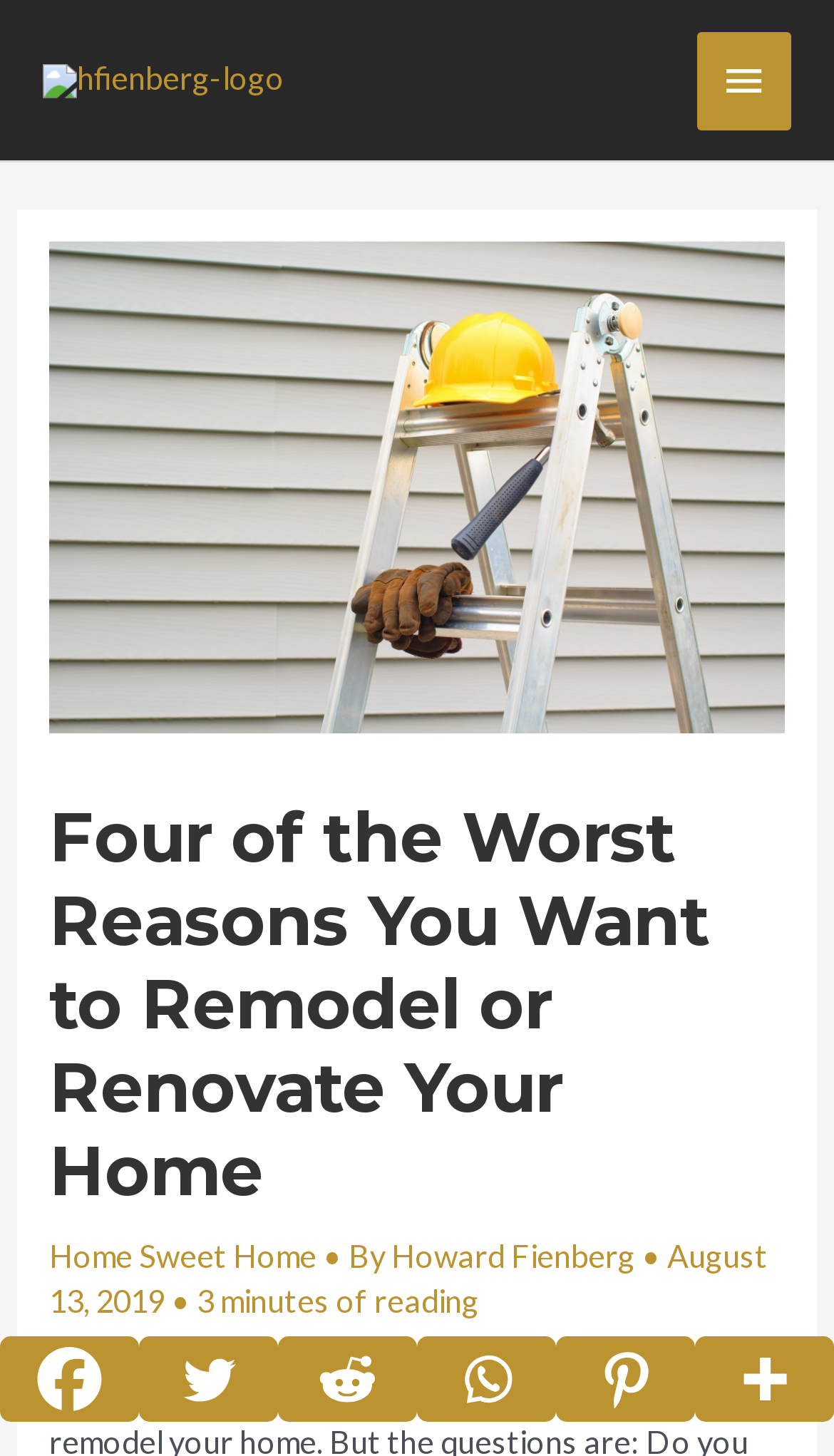Can you pinpoint the bounding box coordinates for the clickable element required for this instruction: "Read Hot News"? The coordinates should be four float numbers between 0 and 1, i.e., [left, top, right, bottom].

None